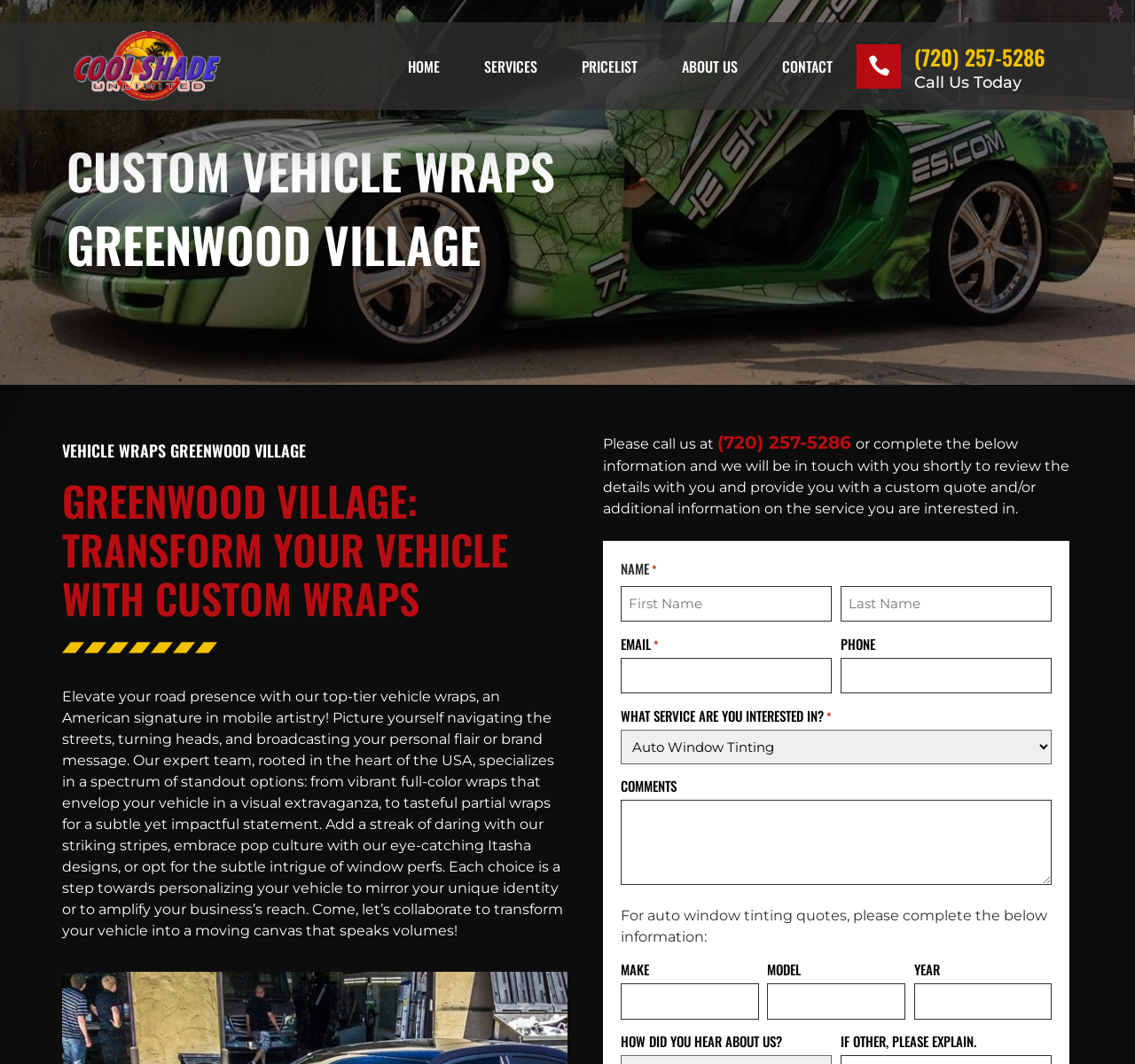What type of design can be used for vehicle wraps?
Using the details from the image, give an elaborate explanation to answer the question.

I found this type of design by reading the static text element that describes the services offered, which mentions 'eye-catching Itasha designs' as one of the options for vehicle wraps.